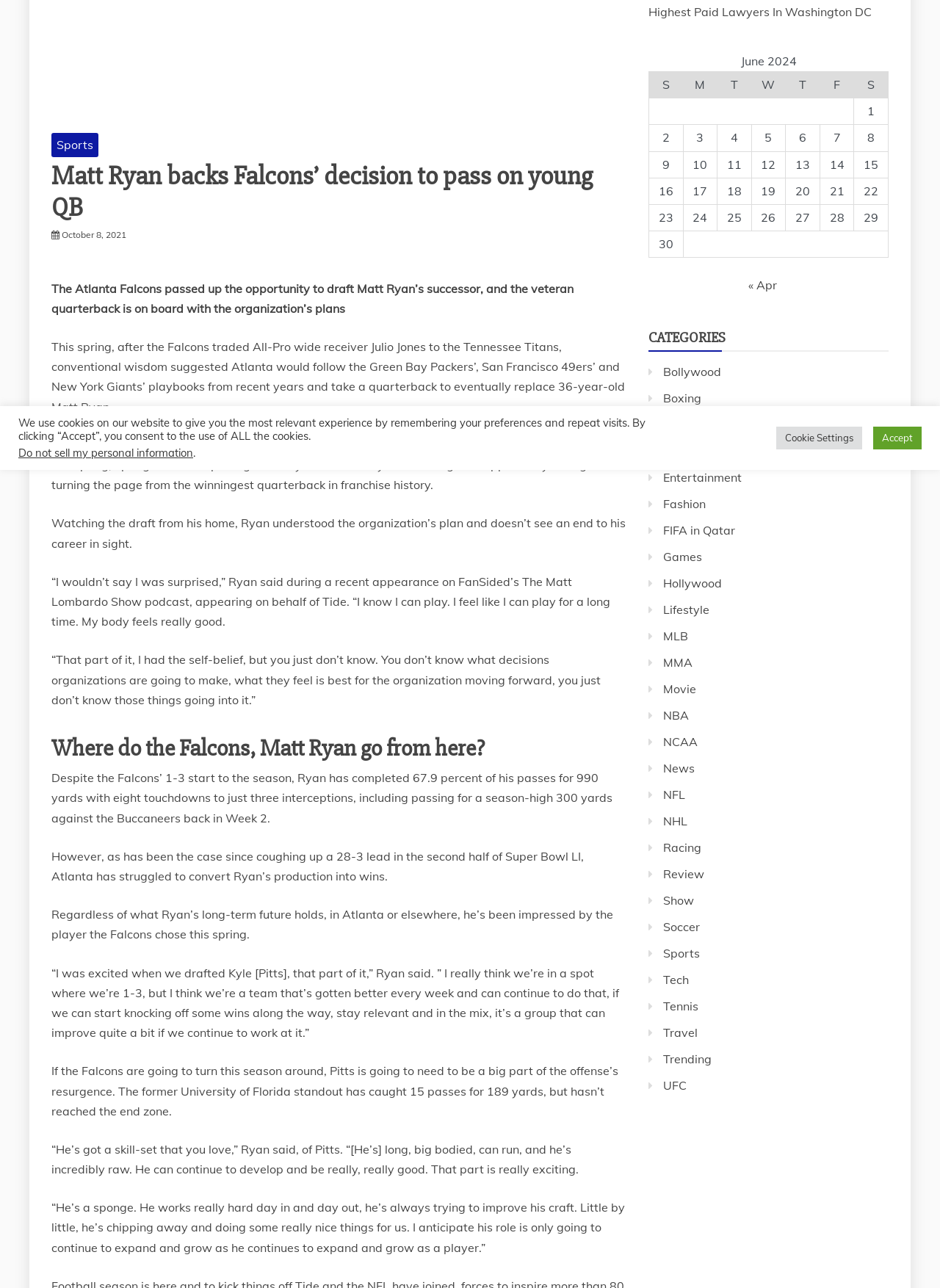Based on the element description Cookie Settings, identify the bounding box coordinates for the UI element. The coordinates should be in the format (top-left x, top-left y, bottom-right x, bottom-right y) and within the 0 to 1 range.

[0.826, 0.331, 0.917, 0.349]